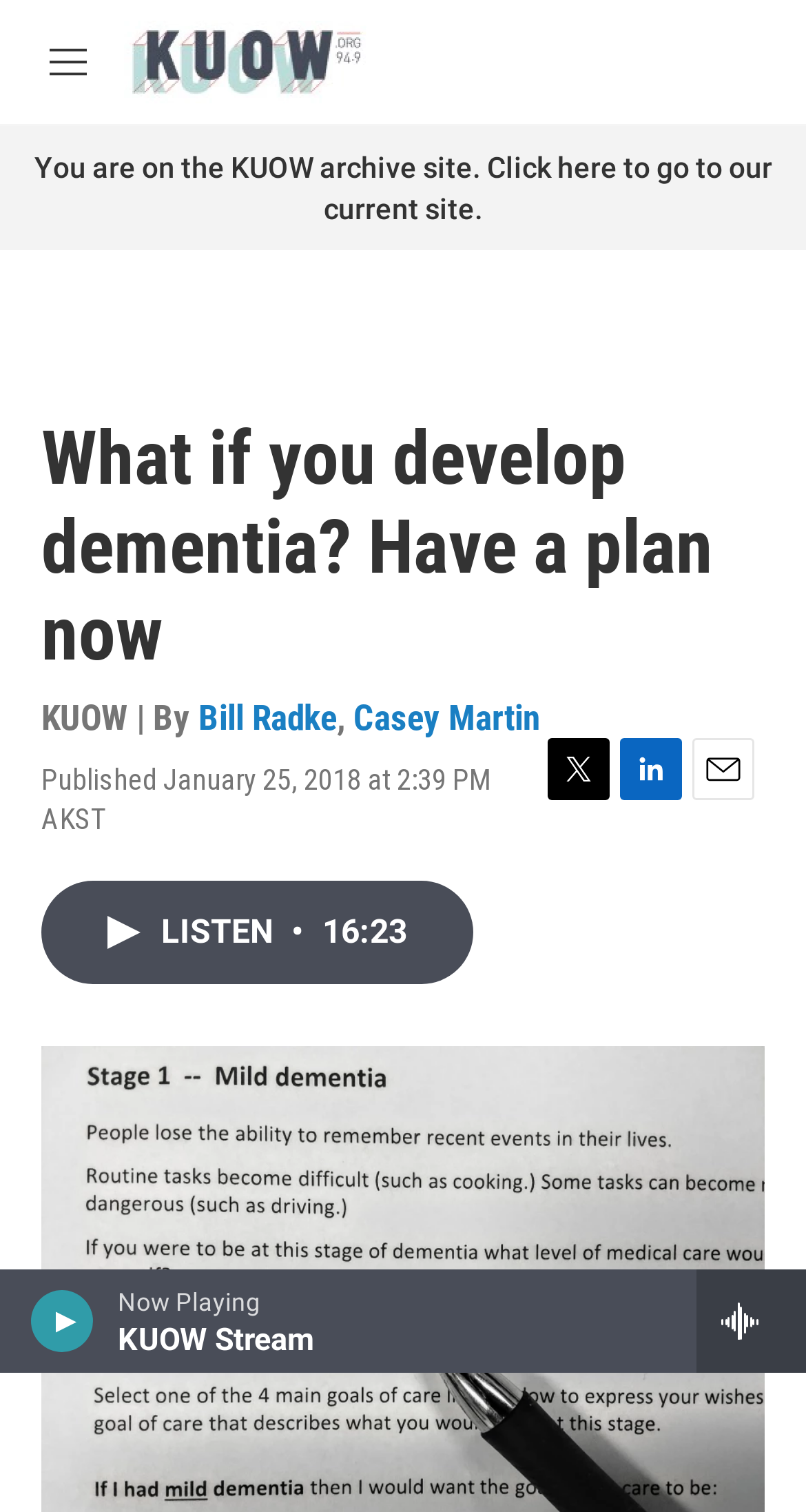Determine the bounding box for the described HTML element: "Katie Green". Ensure the coordinates are four float numbers between 0 and 1 in the format [left, top, right, bottom].

None